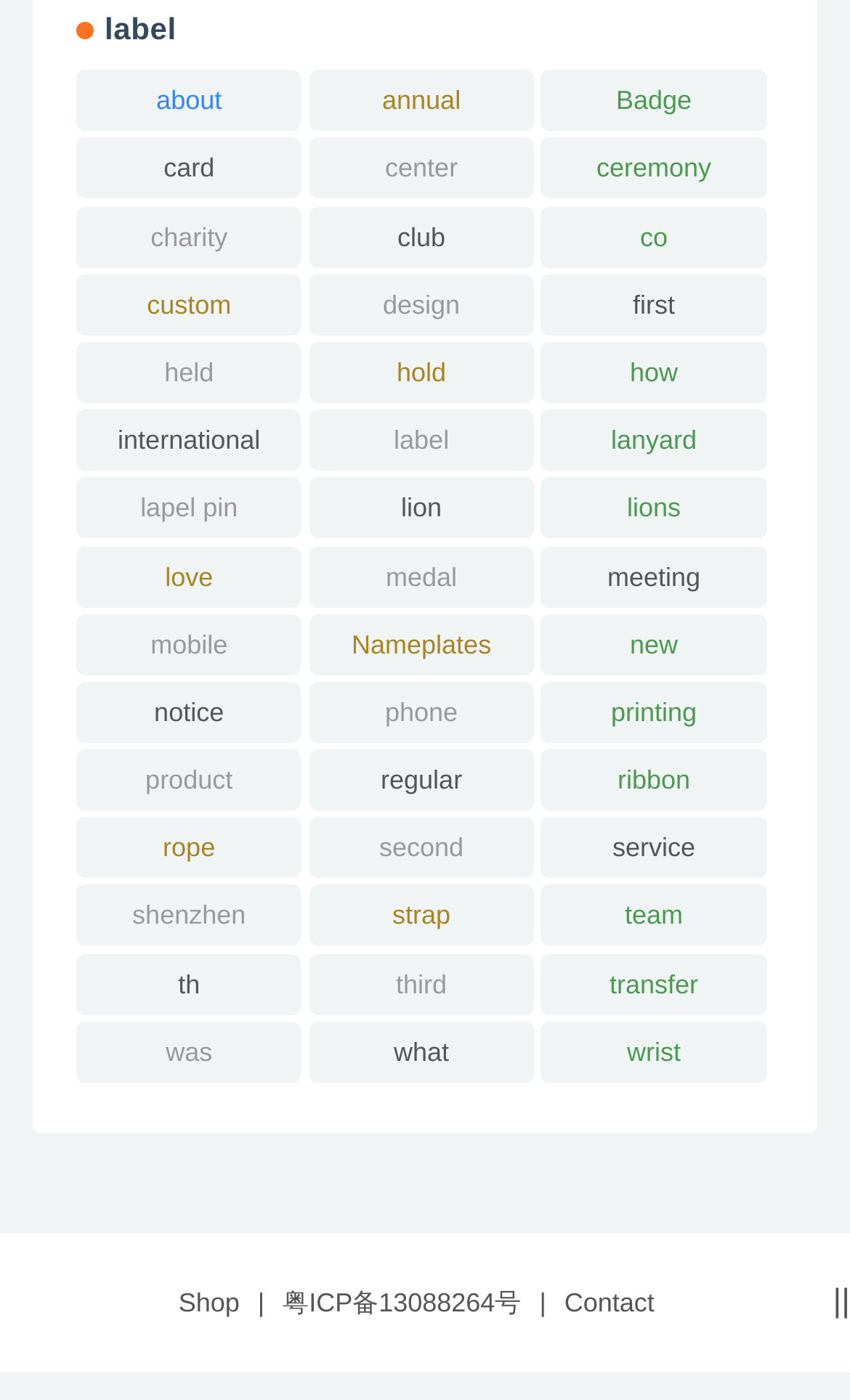Provide a brief response using a word or short phrase to this question:
What is the purpose of the 'contact' link?

To contact the website owner